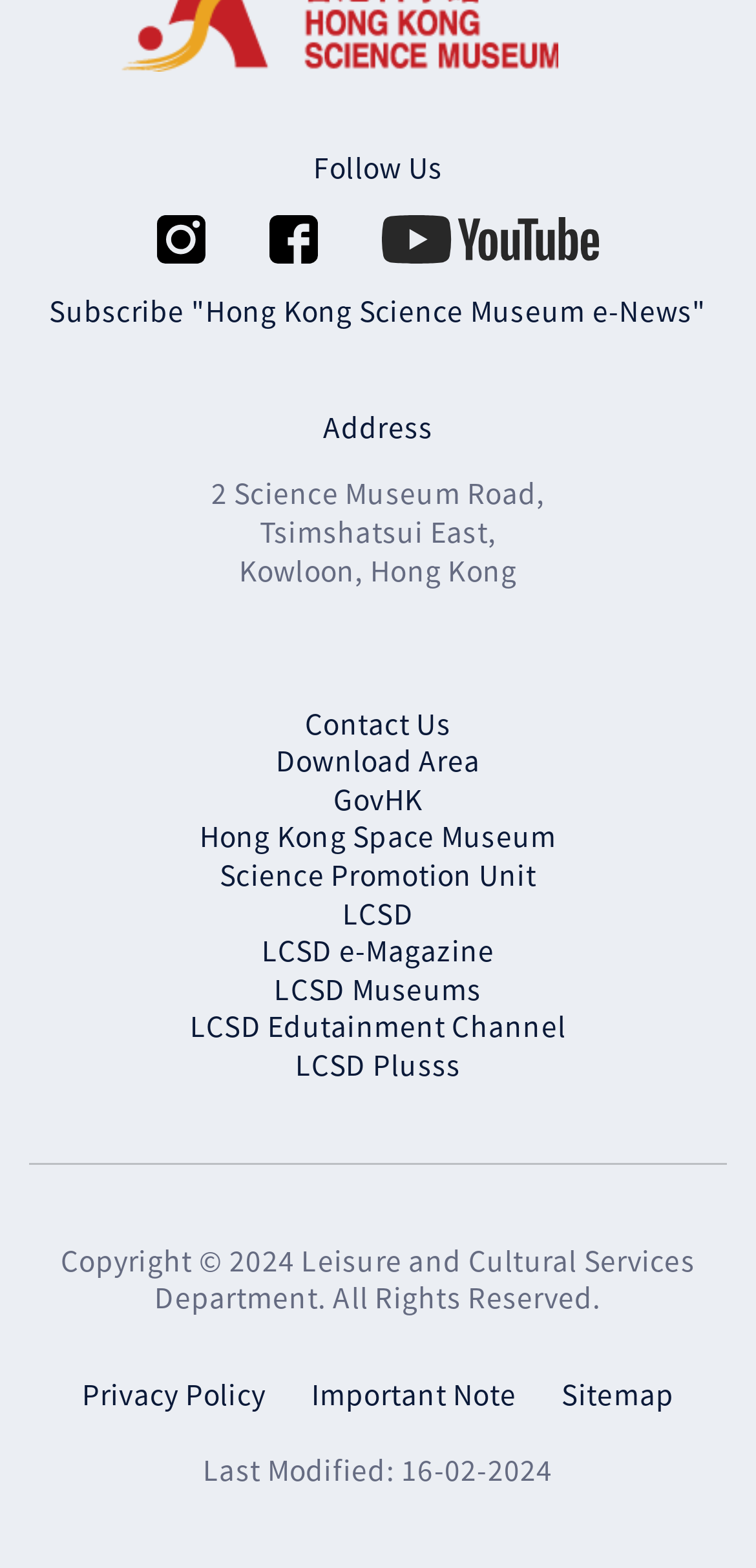Identify the bounding box for the given UI element using the description provided. Coordinates should be in the format (top-left x, top-left y, bottom-right x, bottom-right y) and must be between 0 and 1. Here is the description: LCSD Edutainment Channel

[0.251, 0.642, 0.749, 0.667]